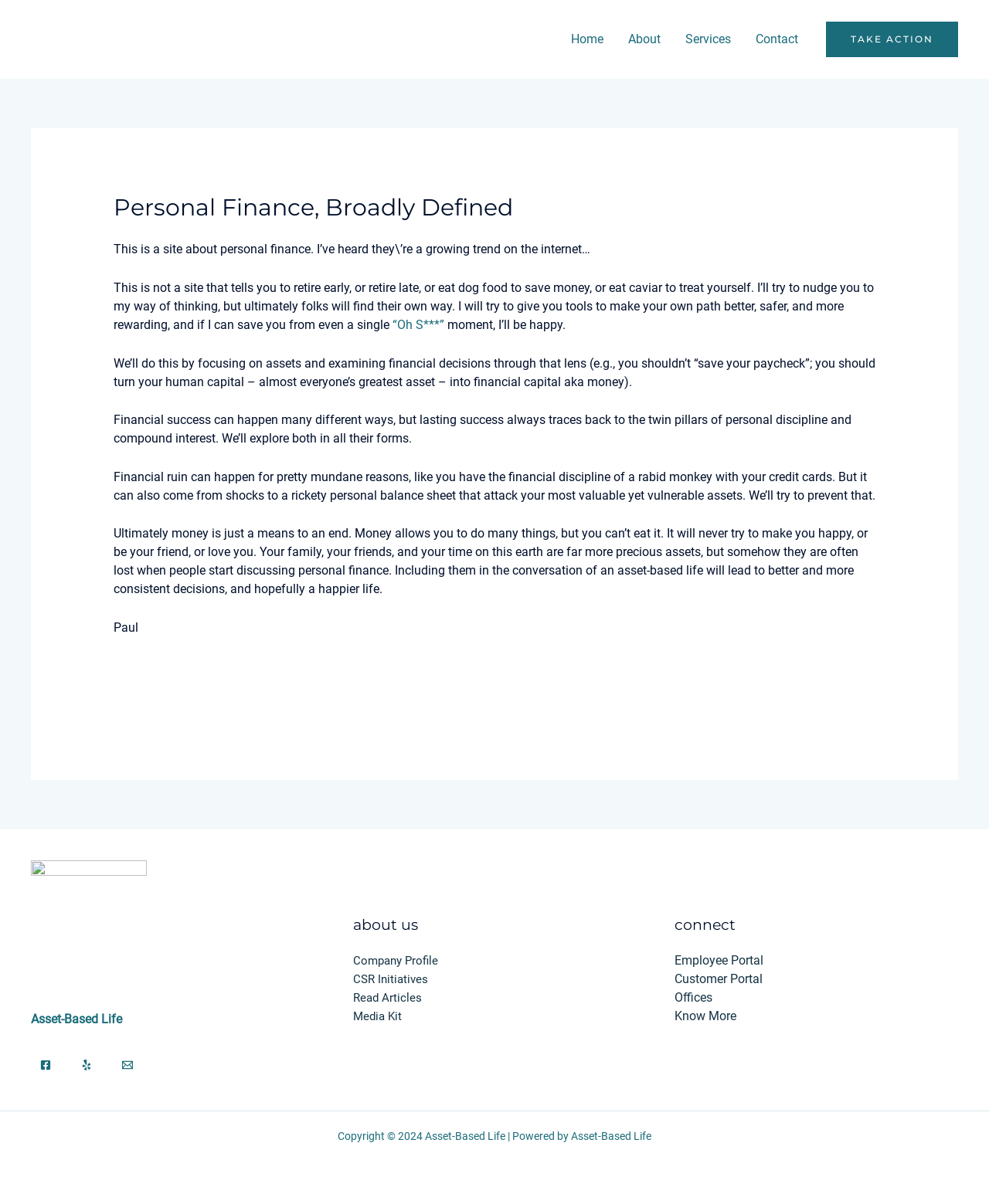Locate the bounding box coordinates of the segment that needs to be clicked to meet this instruction: "Click on the 'TAKE ACTION' button".

[0.835, 0.018, 0.969, 0.047]